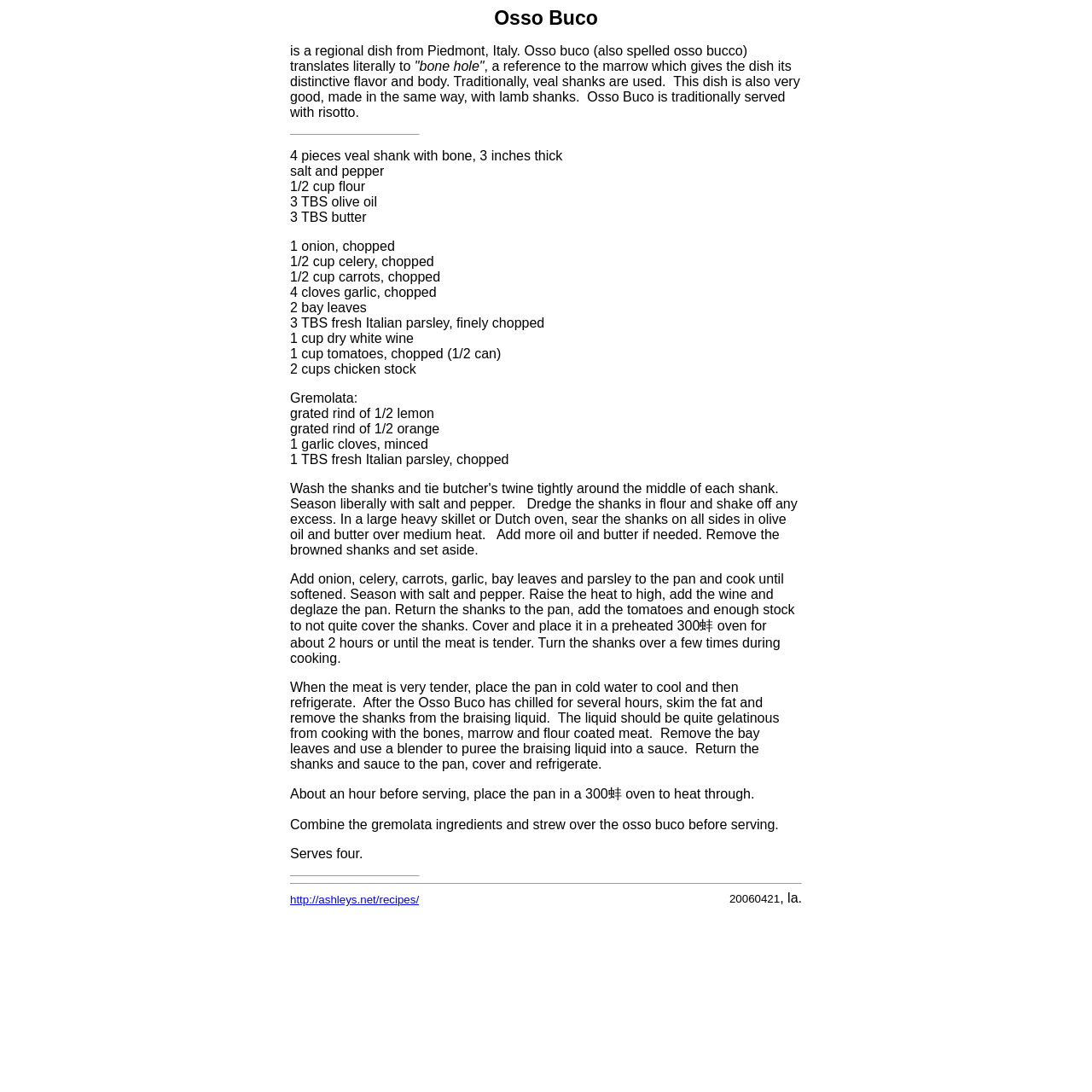Elaborate on the information and visuals displayed on the webpage.

The webpage is a recipe page for Osso Buco, a traditional Italian dish. At the top of the page, there is a brief introduction to Osso Buco, explaining its origins and ingredients. Below the introduction, there is a list of ingredients, including veal shanks, flour, olive oil, butter, onion, celery, carrots, garlic, bay leaves, parsley, white wine, tomatoes, and chicken stock. Each ingredient is listed with its corresponding quantity.

Following the ingredients list, there is a detailed recipe instructions section, which is divided into several paragraphs. The instructions explain how to prepare the veal shanks, cook the vegetables, and combine the ingredients to create the Osso Buco dish. The recipe also includes a section on how to make a Gremolata, a condiment made with lemon, orange, garlic, and parsley.

At the bottom of the page, there are two horizontal separators, followed by a link to the website's recipe page and a date label "20060421, la." The overall layout of the page is organized, with clear headings and concise text, making it easy to follow the recipe.